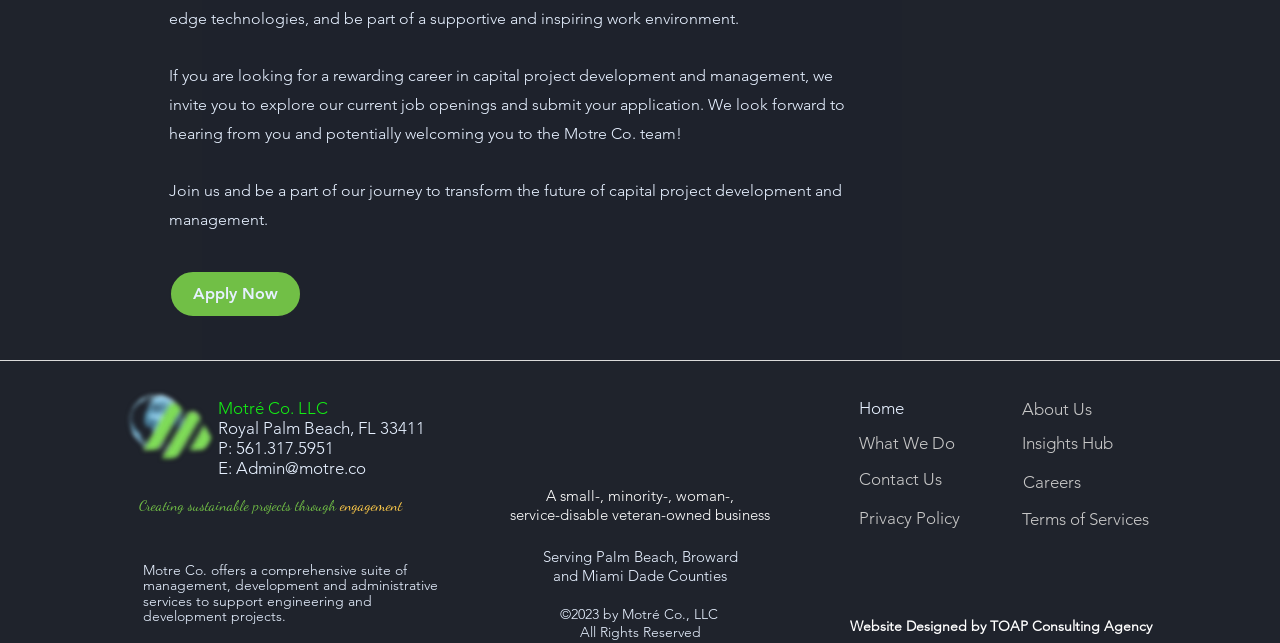Identify the bounding box of the UI element that matches this description: "What We Do".

[0.671, 0.673, 0.746, 0.704]